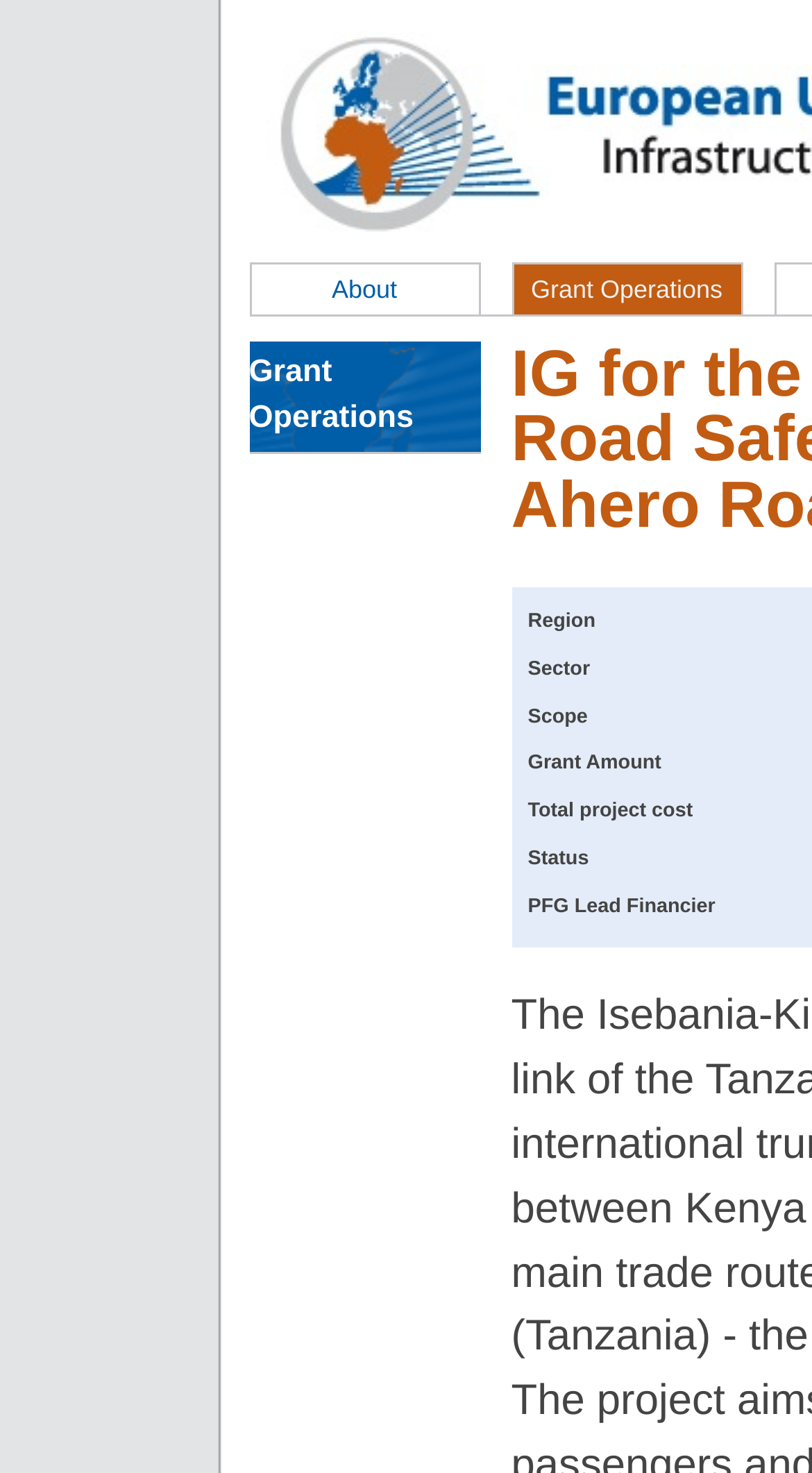What is the category that comes after Sector under Grant Operations?
Using the visual information, reply with a single word or short phrase.

Scope